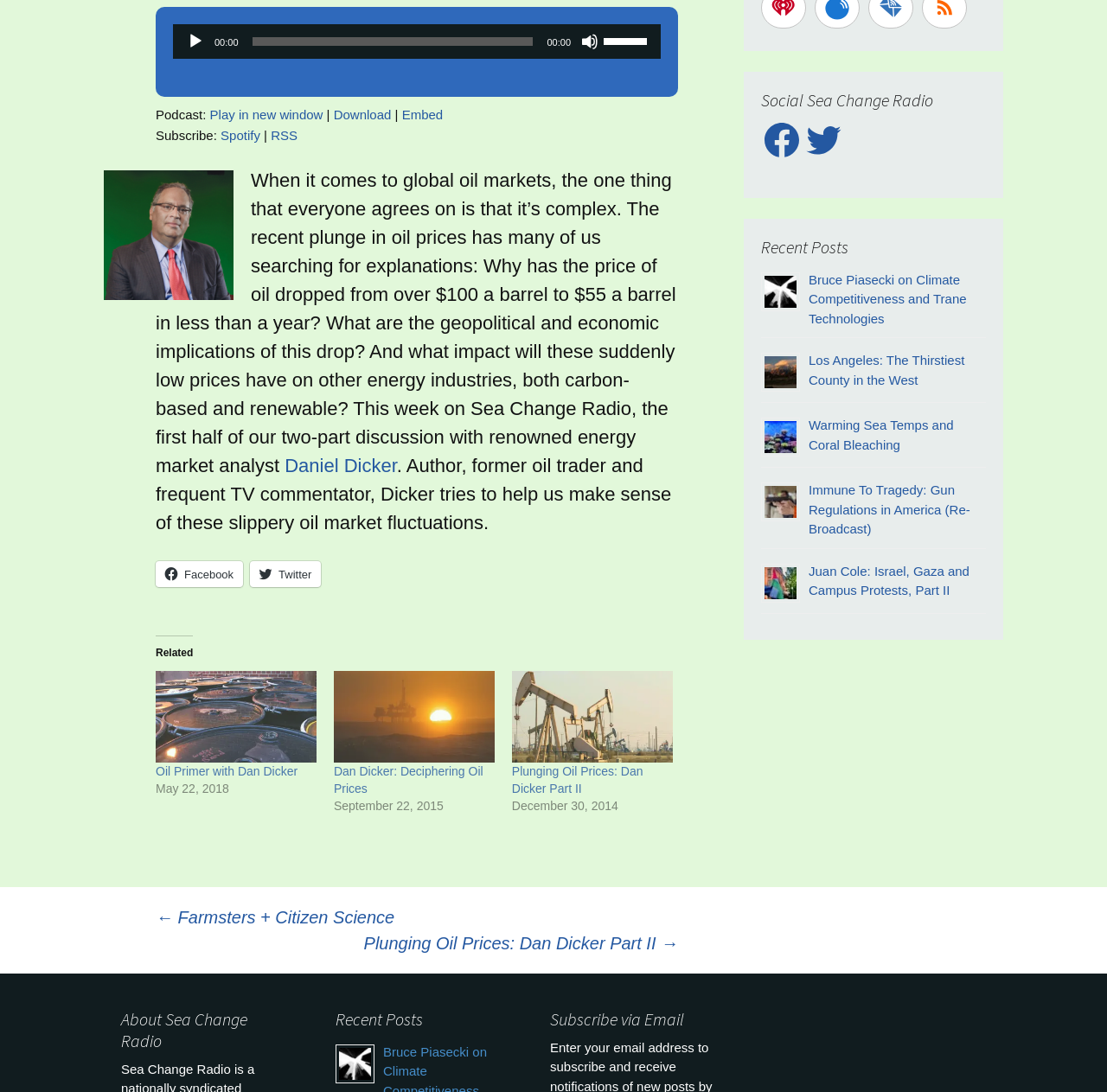Given the element description, predict the bounding box coordinates in the format (top-left x, top-left y, bottom-right x, bottom-right y), using floating point numbers between 0 and 1: RSS

[0.245, 0.117, 0.269, 0.13]